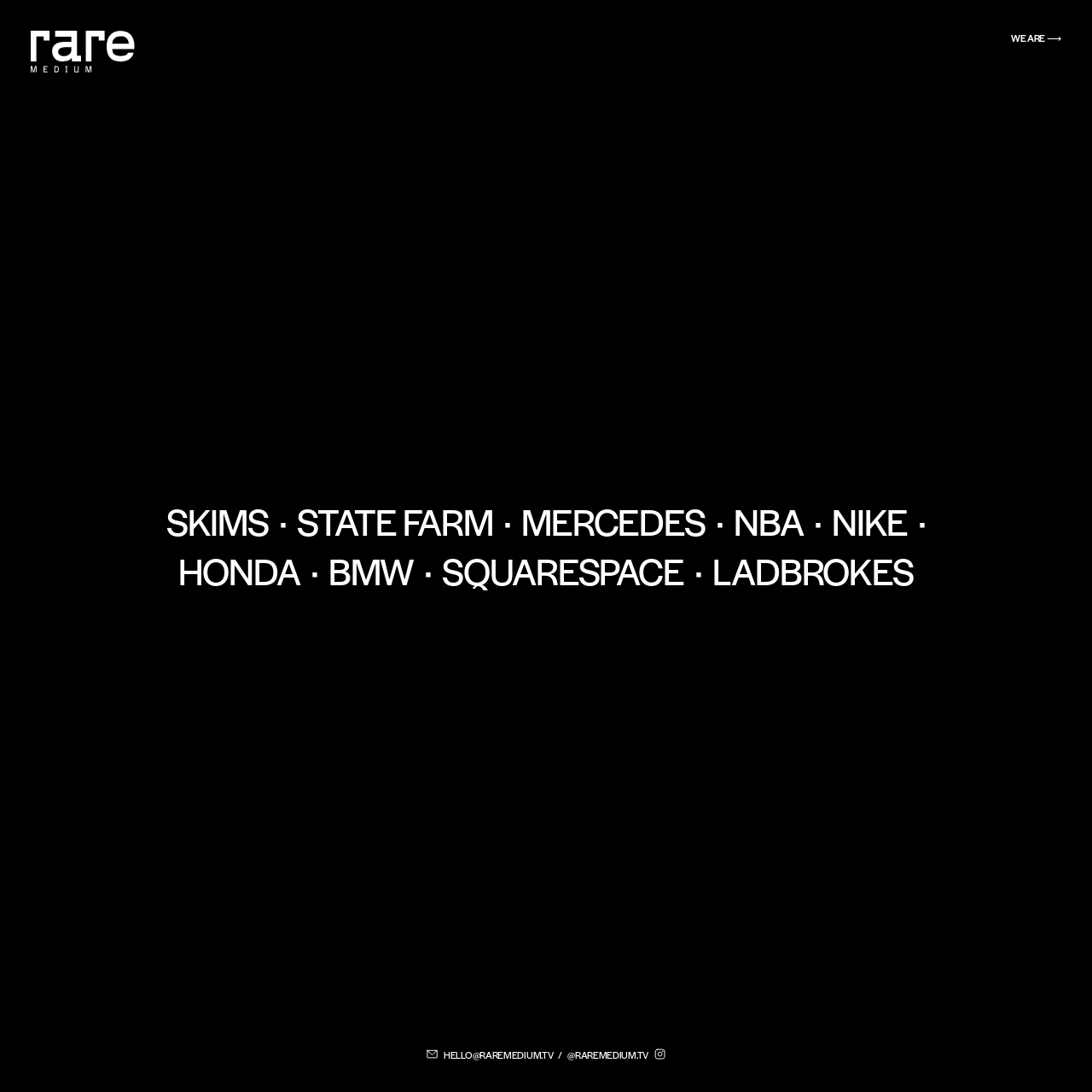Please determine the bounding box coordinates of the element to click in order to execute the following instruction: "Follow @RAREMEDIUM.TV on social media". The coordinates should be four float numbers between 0 and 1, specified as [left, top, right, bottom].

[0.52, 0.959, 0.61, 0.972]